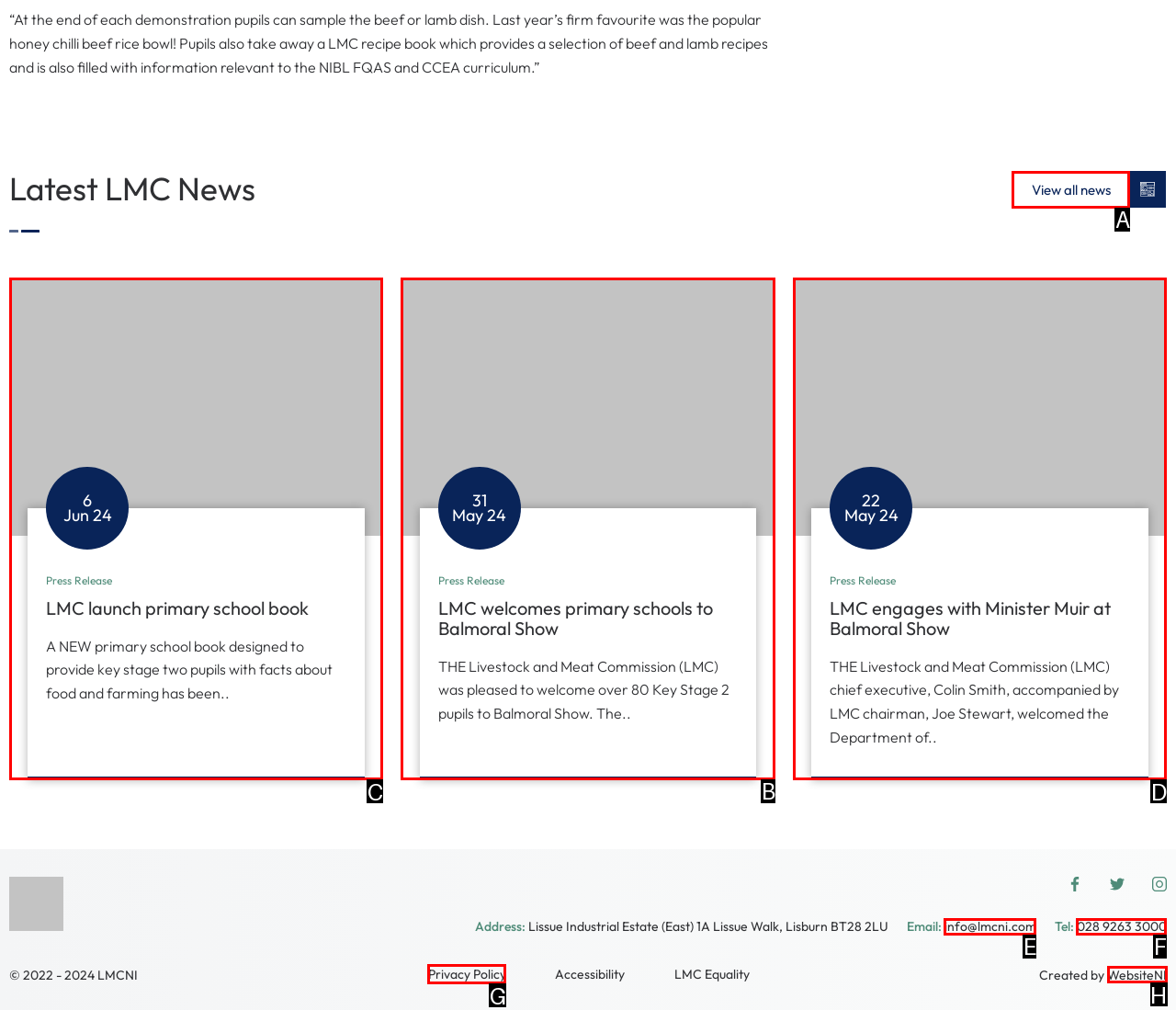Pick the right letter to click to achieve the task: Visit LMC welcomes primary schools to Balmoral Show
Answer with the letter of the correct option directly.

B